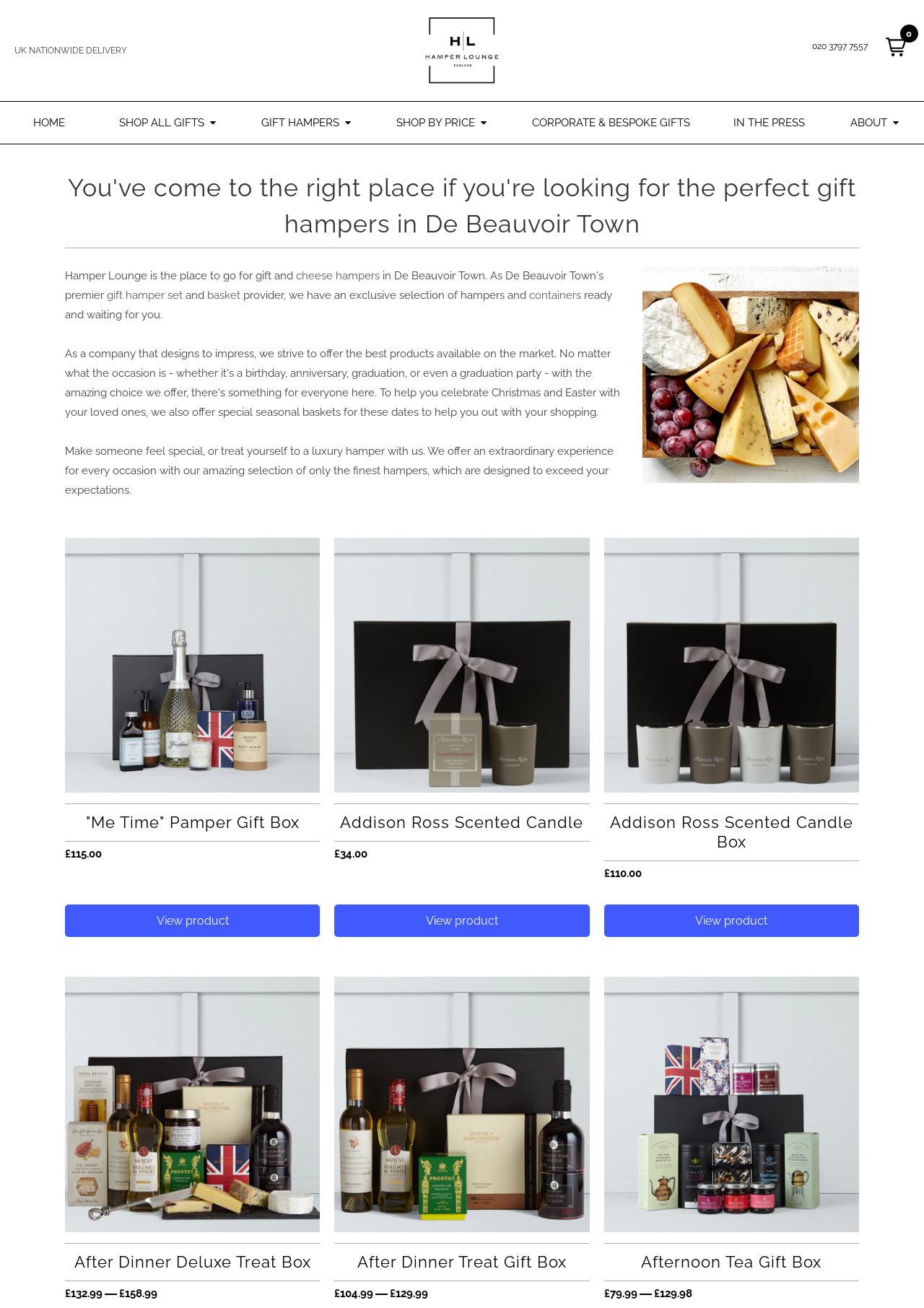What is the phone number to contact?
Using the image, answer in one word or phrase.

020 3797 7557